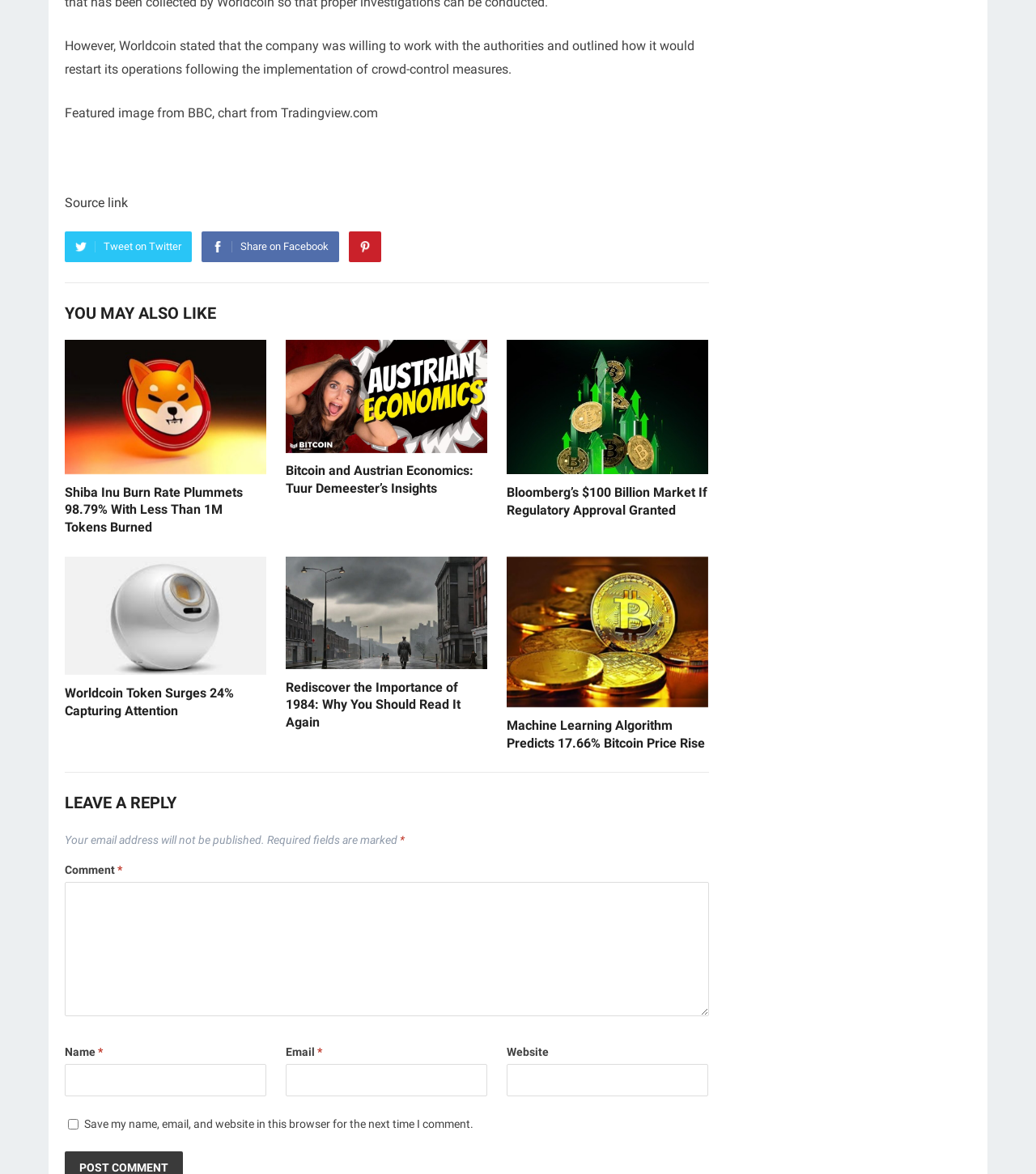What is the purpose of the section 'YOU MAY ALSO LIKE'?
Utilize the information in the image to give a detailed answer to the question.

The section 'YOU MAY ALSO LIKE' contains a list of links to other articles, which suggests that its purpose is to provide readers with related content that they may be interested in. This is a common feature in online news websites and blogs.